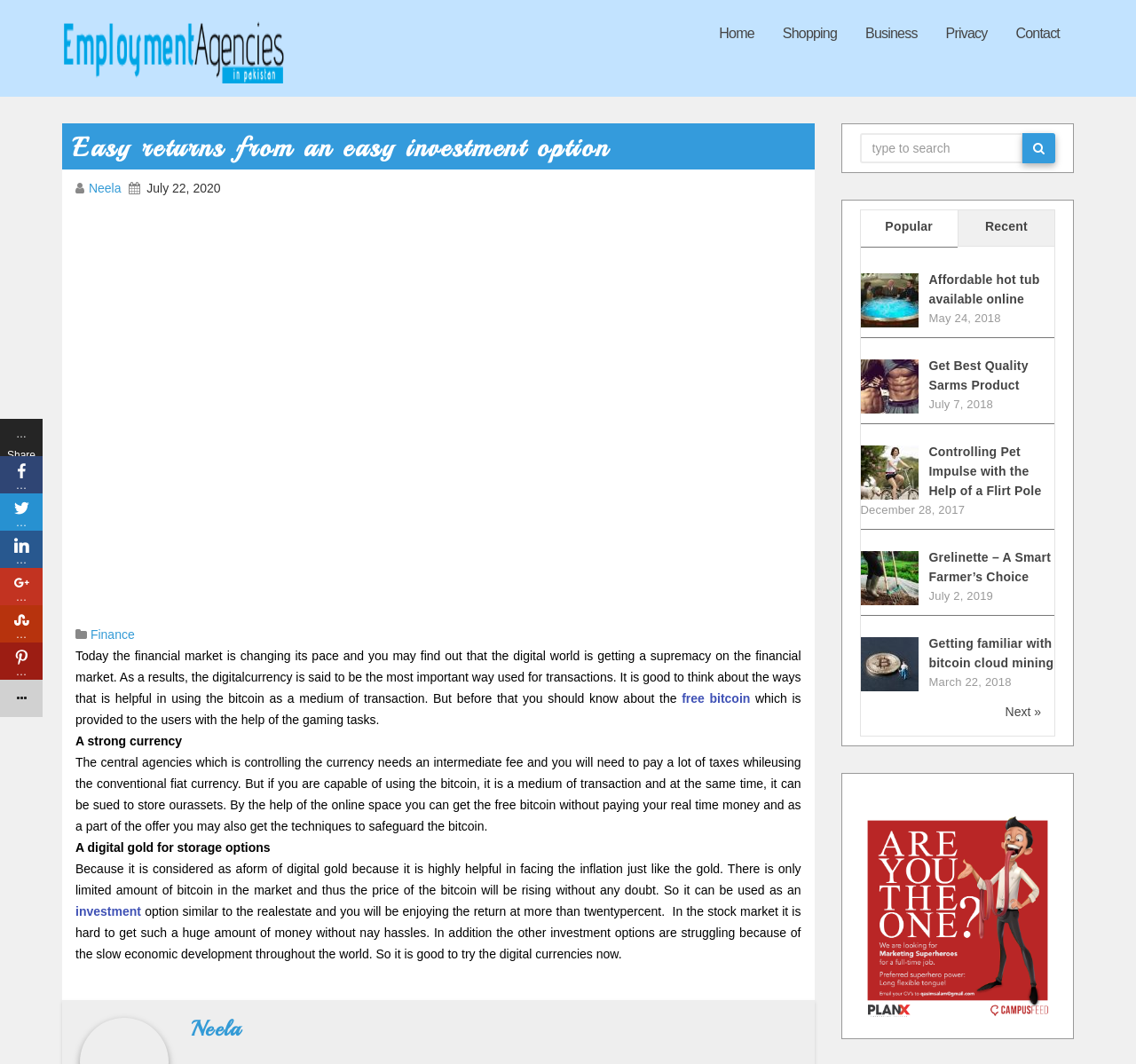Your task is to find and give the main heading text of the webpage.

Easy returns from an easy investment option